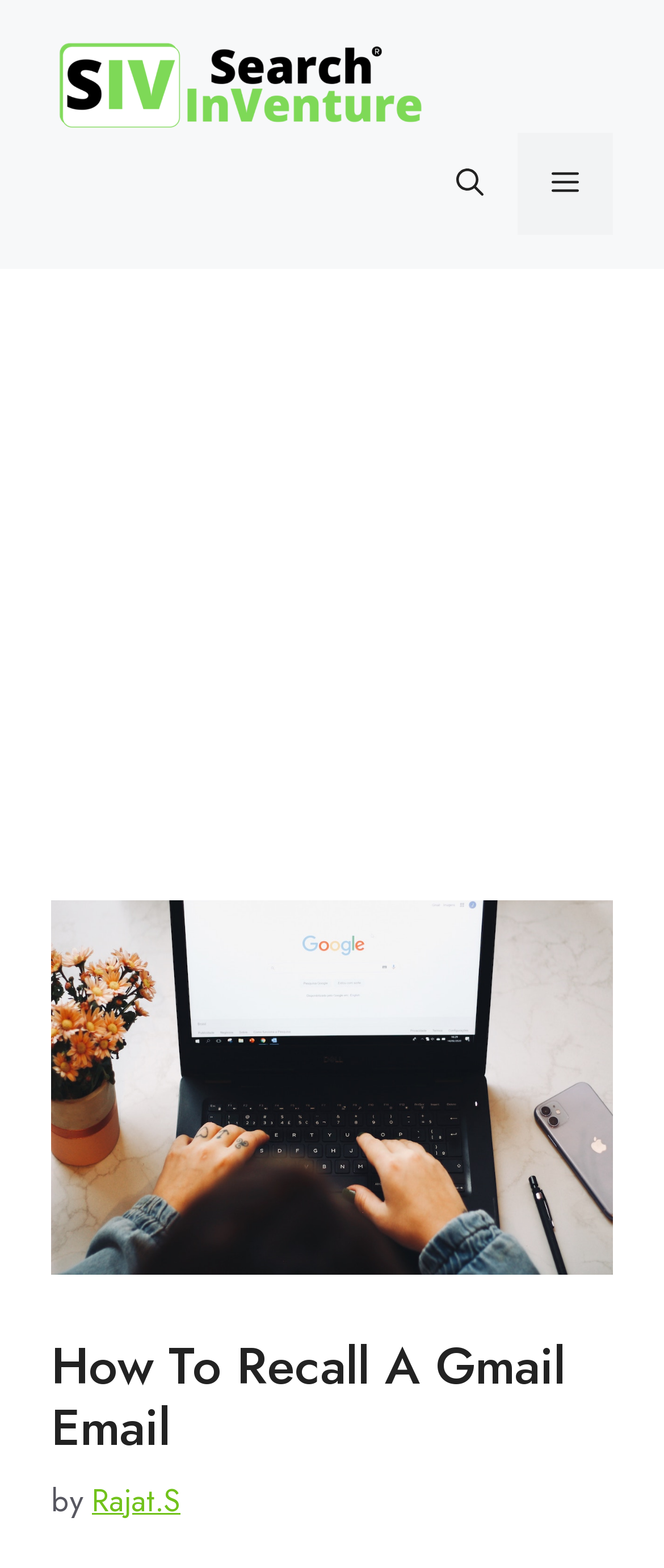Reply to the question with a single word or phrase:
What is the purpose of the button in the top right corner?

Menu